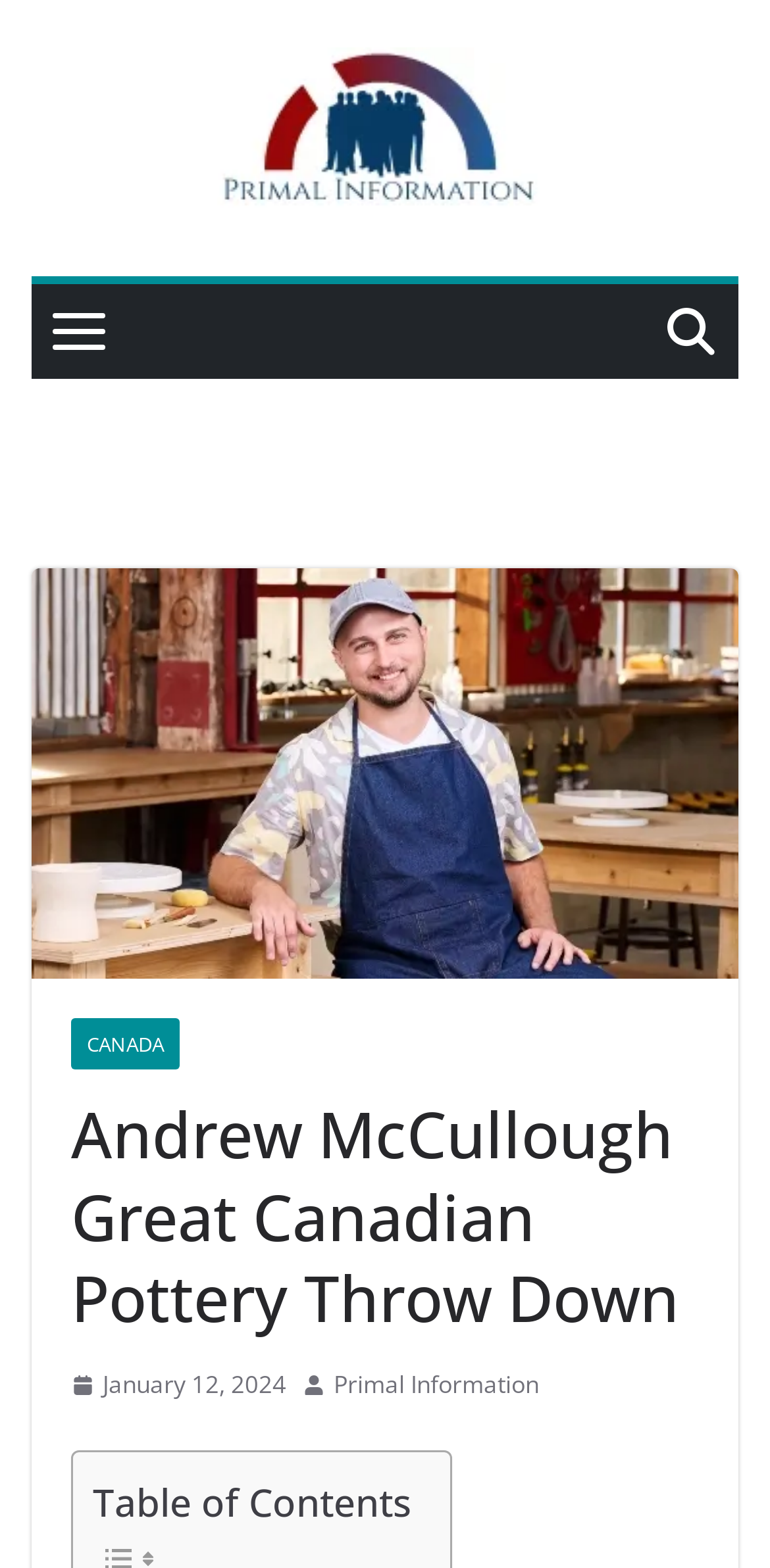Identify the bounding box for the element characterized by the following description: "Primal Information".

[0.433, 0.87, 0.7, 0.897]